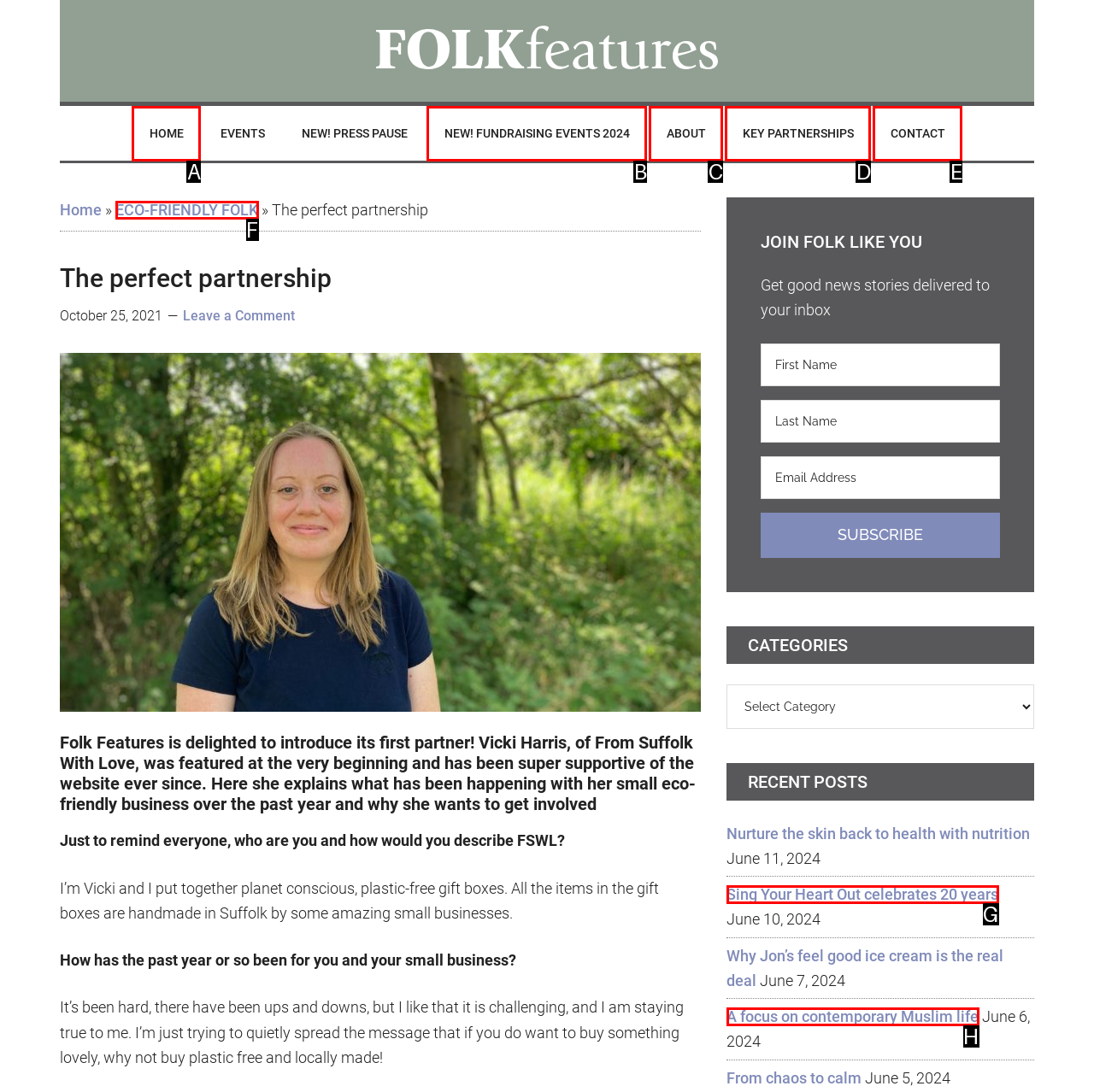Find the option that matches this description: ECO-FRIENDLY FOLK
Provide the matching option's letter directly.

F